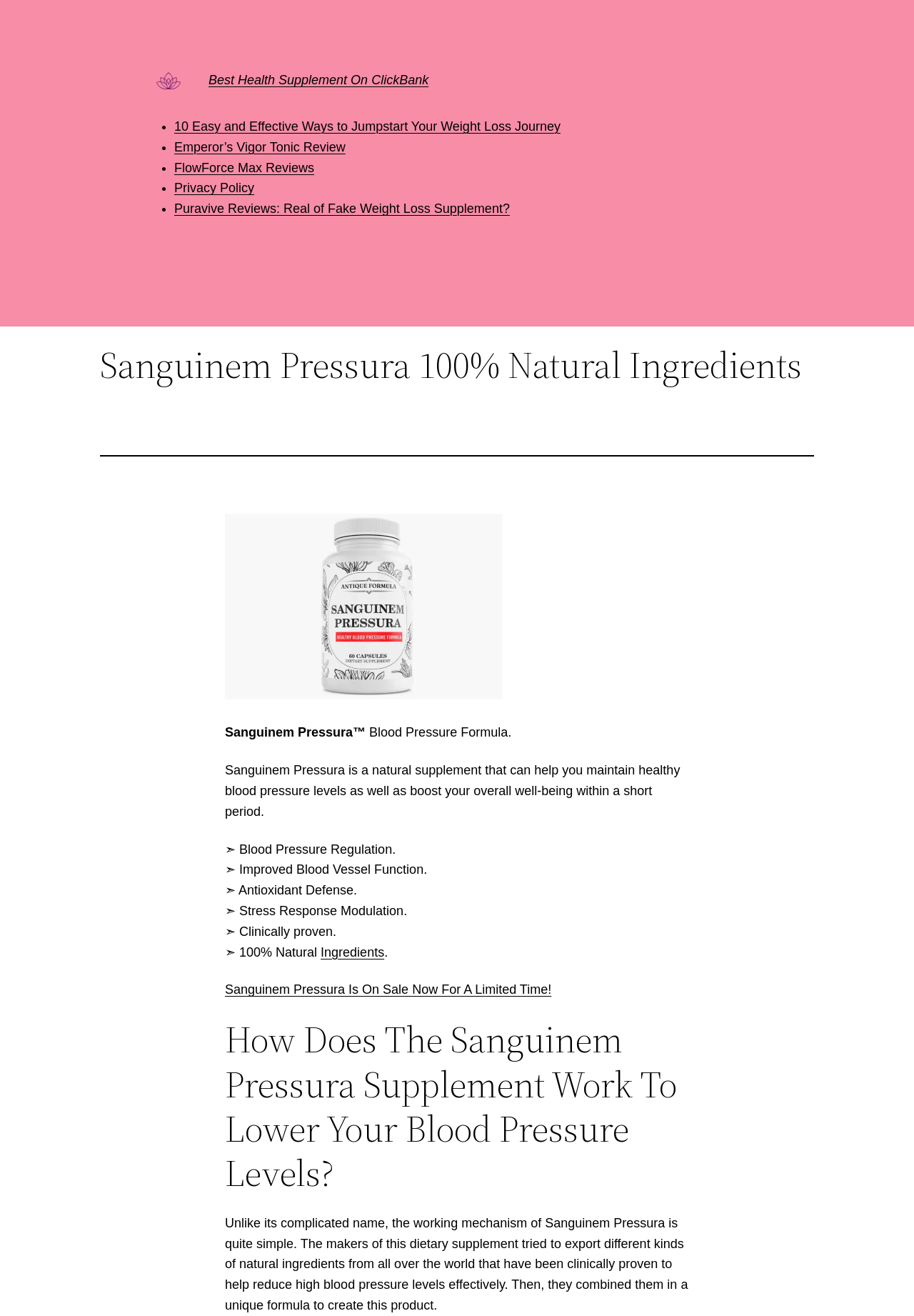Find the bounding box coordinates of the element's region that should be clicked in order to follow the given instruction: "Read the review of Emperor’s Vigor Tonic". The coordinates should consist of four float numbers between 0 and 1, i.e., [left, top, right, bottom].

[0.191, 0.106, 0.378, 0.117]